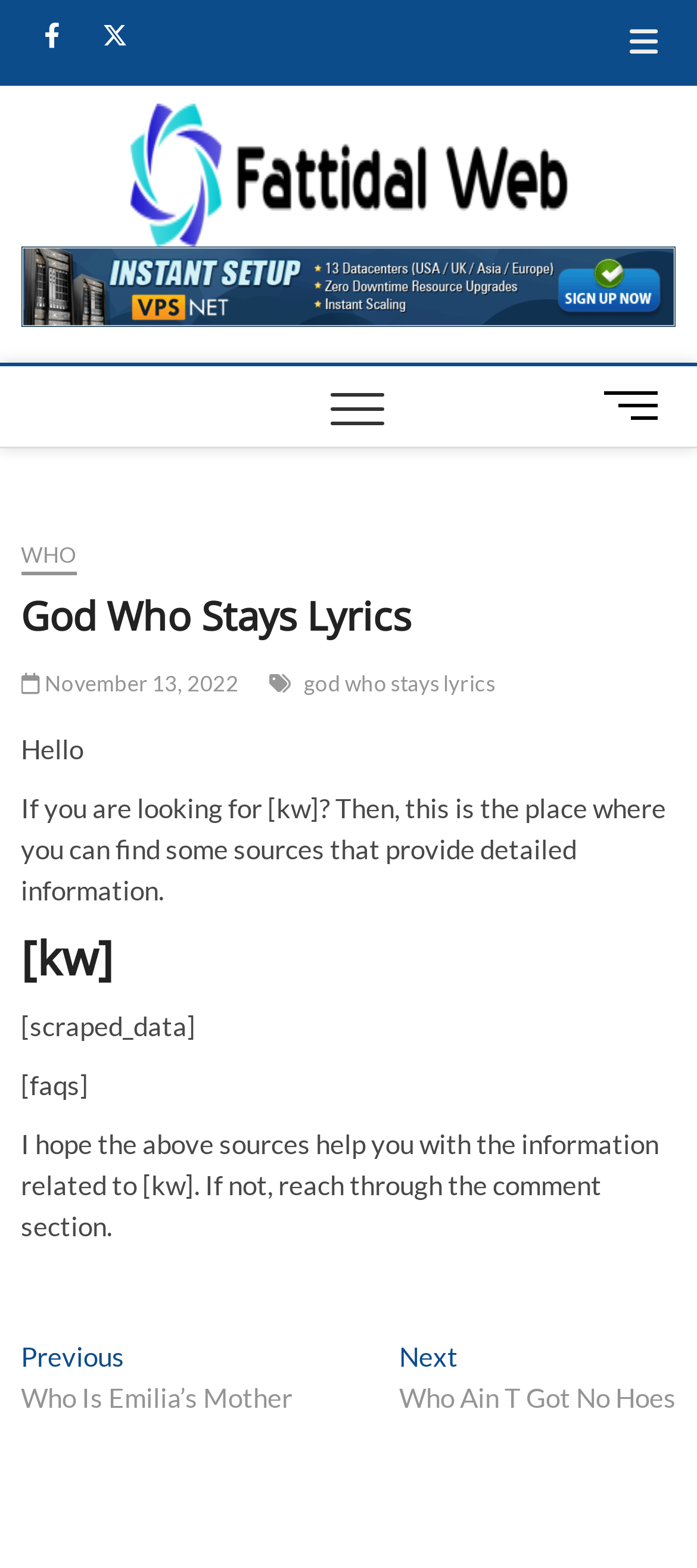Provide the bounding box coordinates in the format (top-left x, top-left y, bottom-right x, bottom-right y). All values are floating point numbers between 0 and 1. Determine the bounding box coordinate of the UI element described as: god who stays lyrics

[0.436, 0.427, 0.723, 0.45]